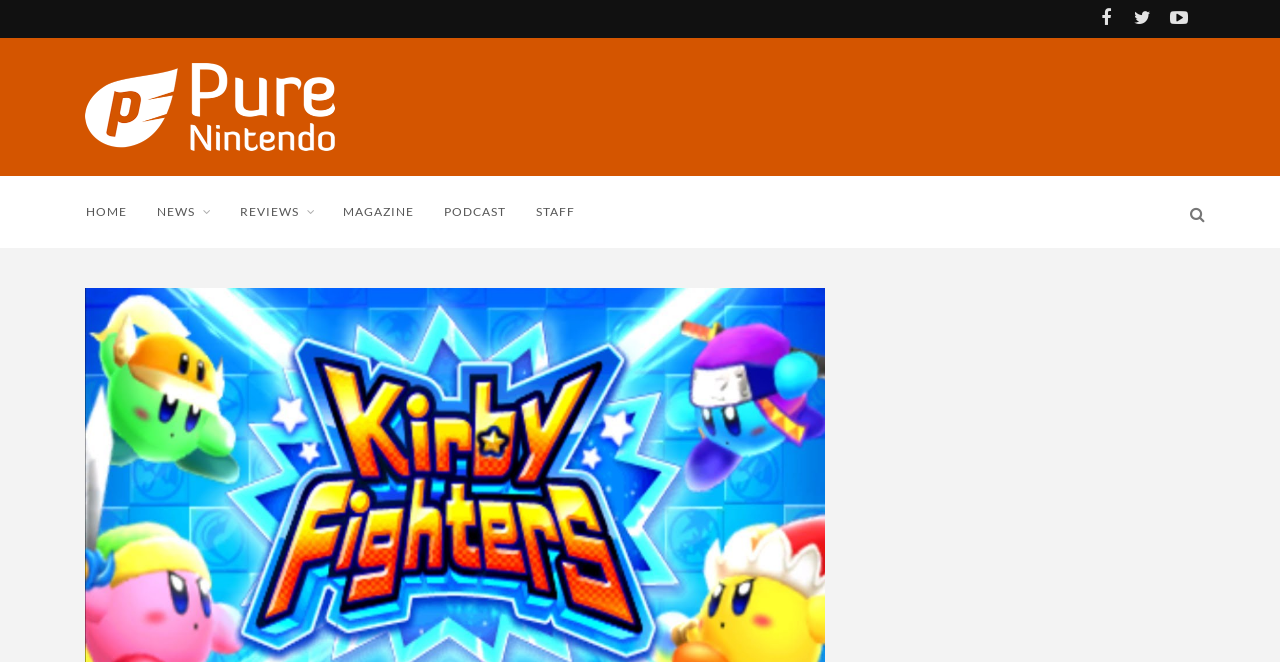Identify the bounding box coordinates for the UI element described as: "name="s" placeholder="Search..." title="Search..."".

[0.93, 0.298, 0.953, 0.356]